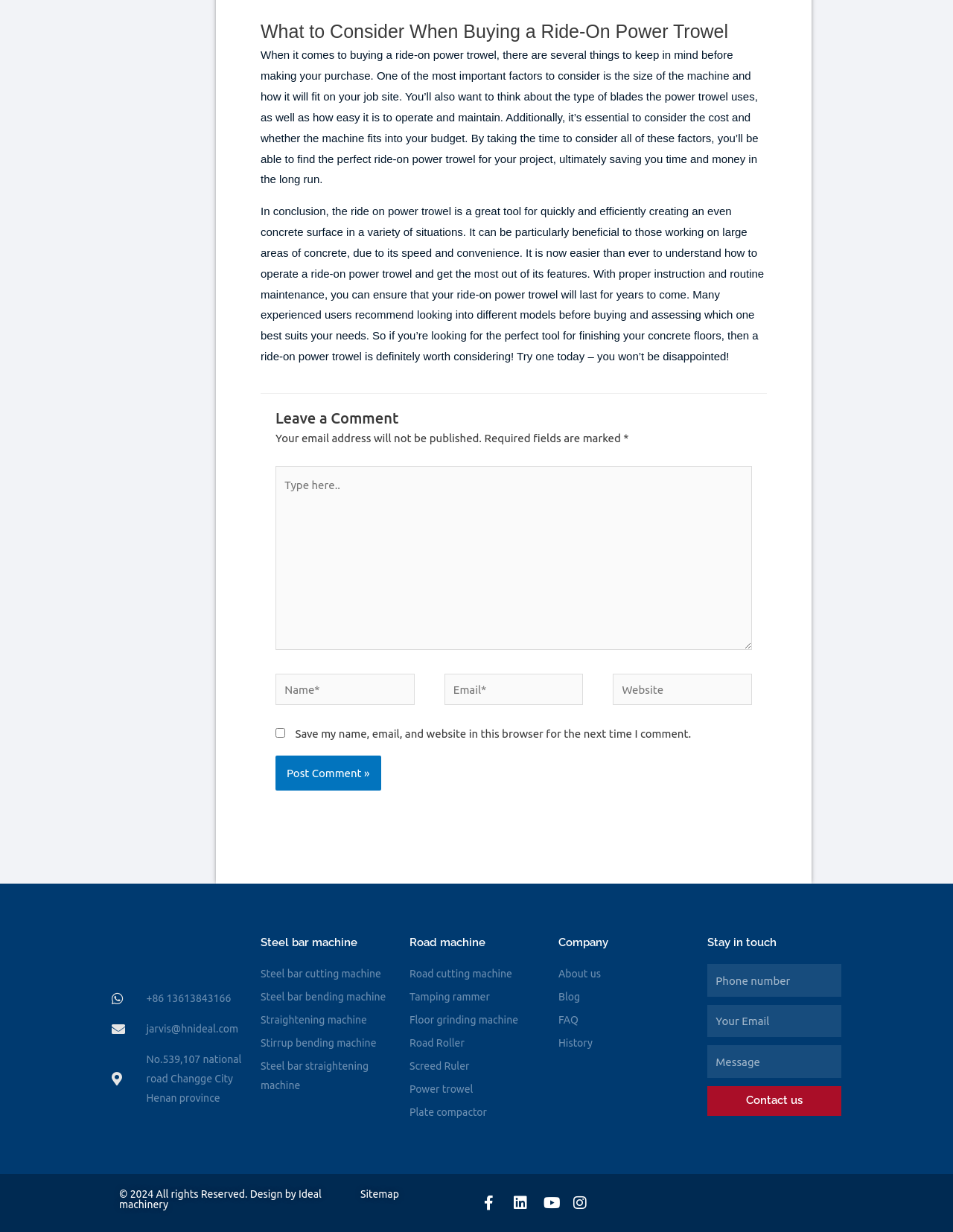Determine the bounding box coordinates for the clickable element to execute this instruction: "Click the Post Comment button". Provide the coordinates as four float numbers between 0 and 1, i.e., [left, top, right, bottom].

[0.289, 0.613, 0.4, 0.642]